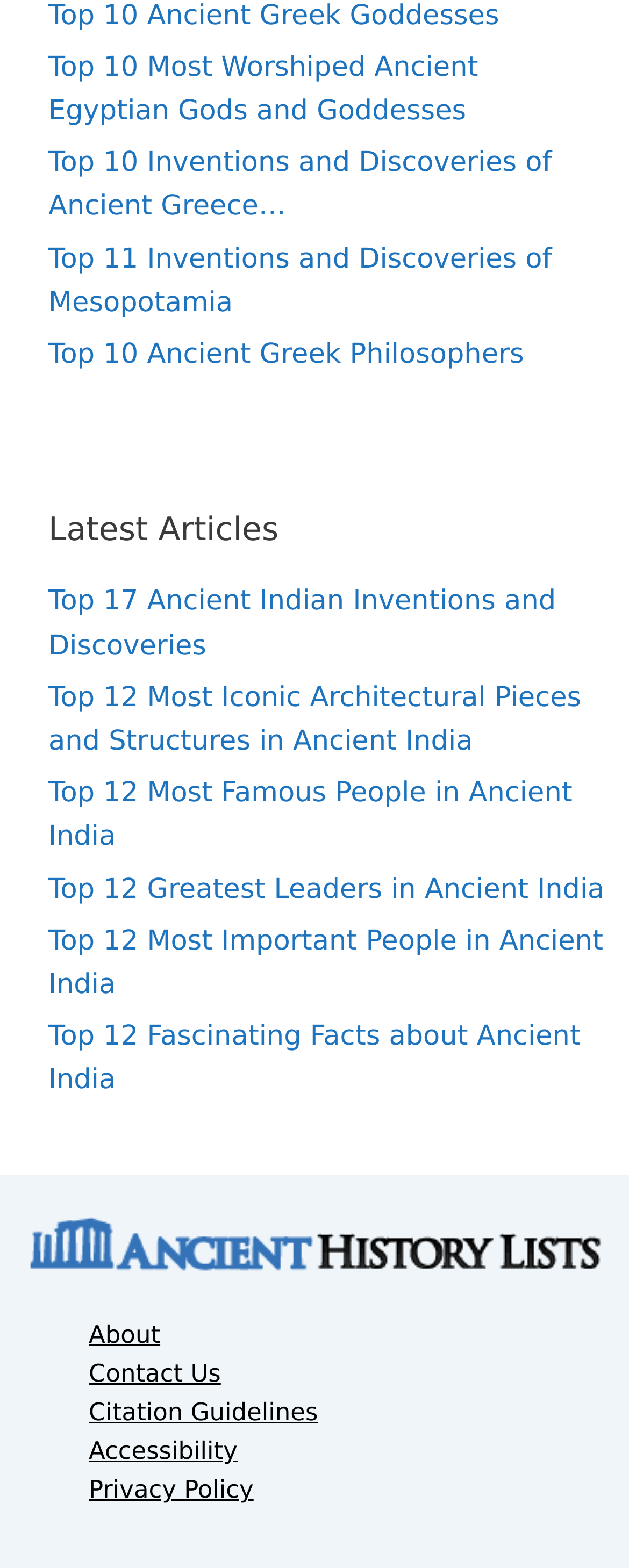Please determine the bounding box coordinates of the element's region to click in order to carry out the following instruction: "Read the latest article about Top 17 Ancient Indian Inventions and Discoveries". The coordinates should be four float numbers between 0 and 1, i.e., [left, top, right, bottom].

[0.077, 0.374, 0.884, 0.422]